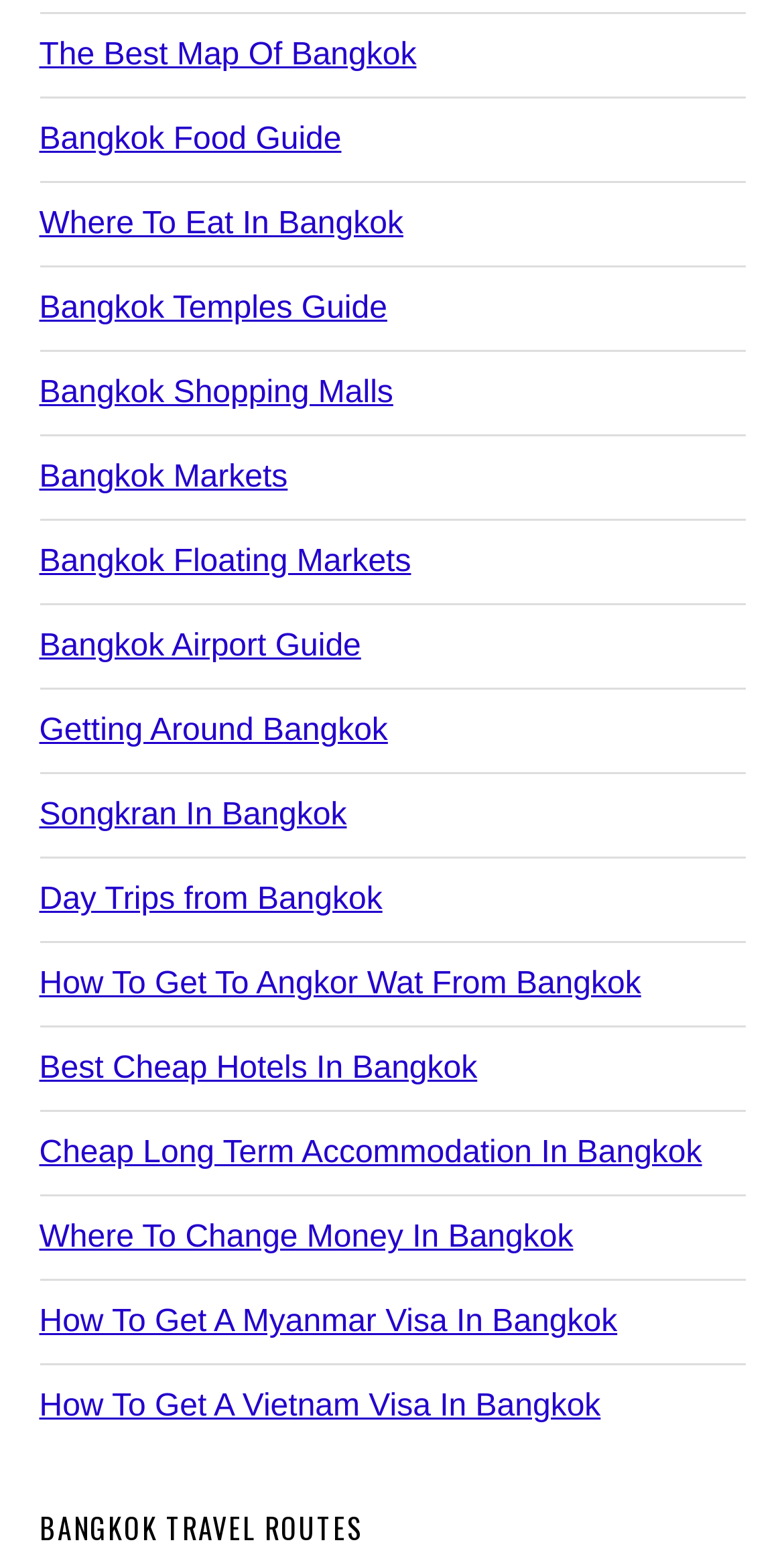Can you give a comprehensive explanation to the question given the content of the image?
What is the topic of the section below the links?

The heading element below the links has the text 'BANGKOK TRAVEL ROUTES', so the topic of the section below the links is Bangkok Travel Routes.